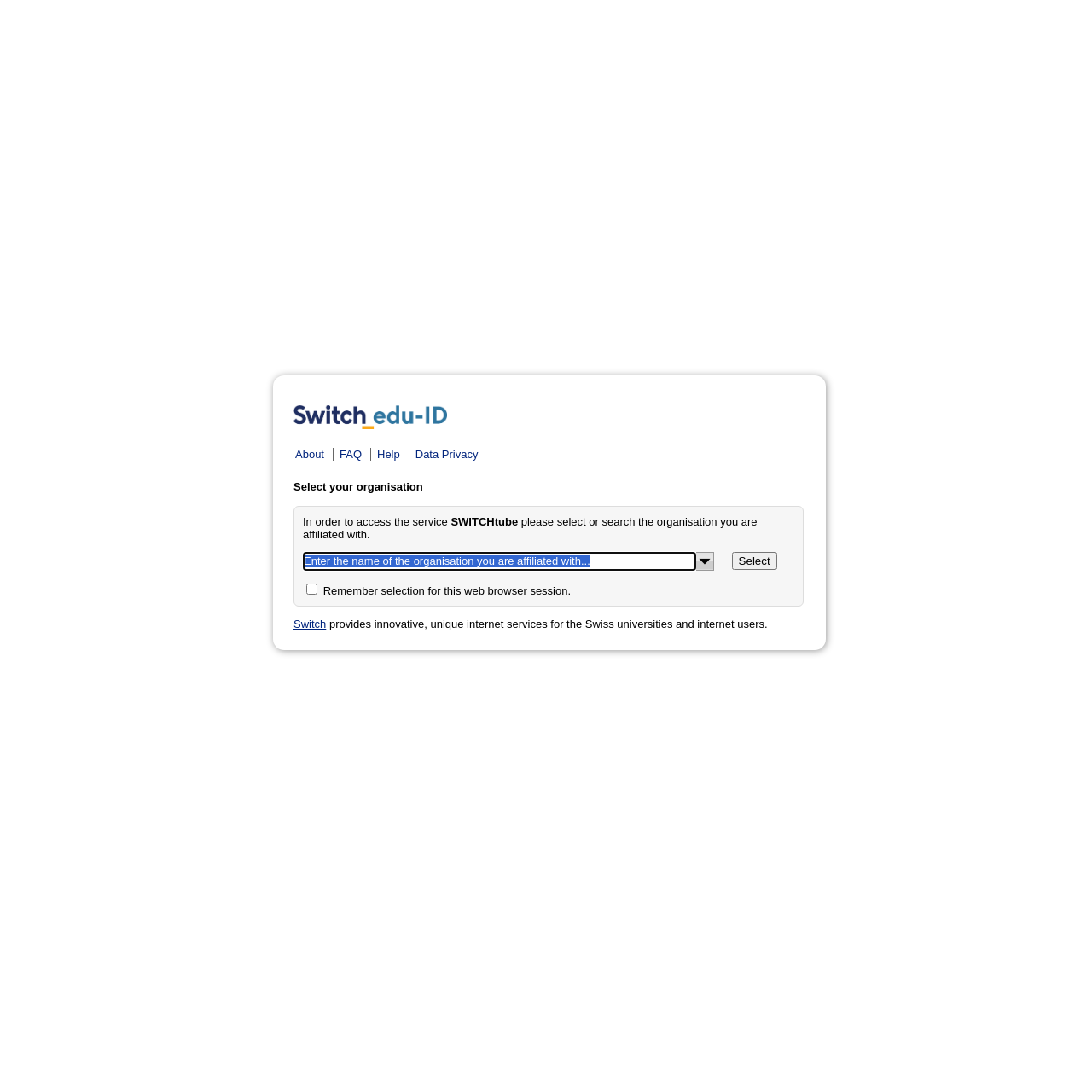Mark the bounding box of the element that matches the following description: "name="Select" value="Select"".

[0.67, 0.505, 0.711, 0.522]